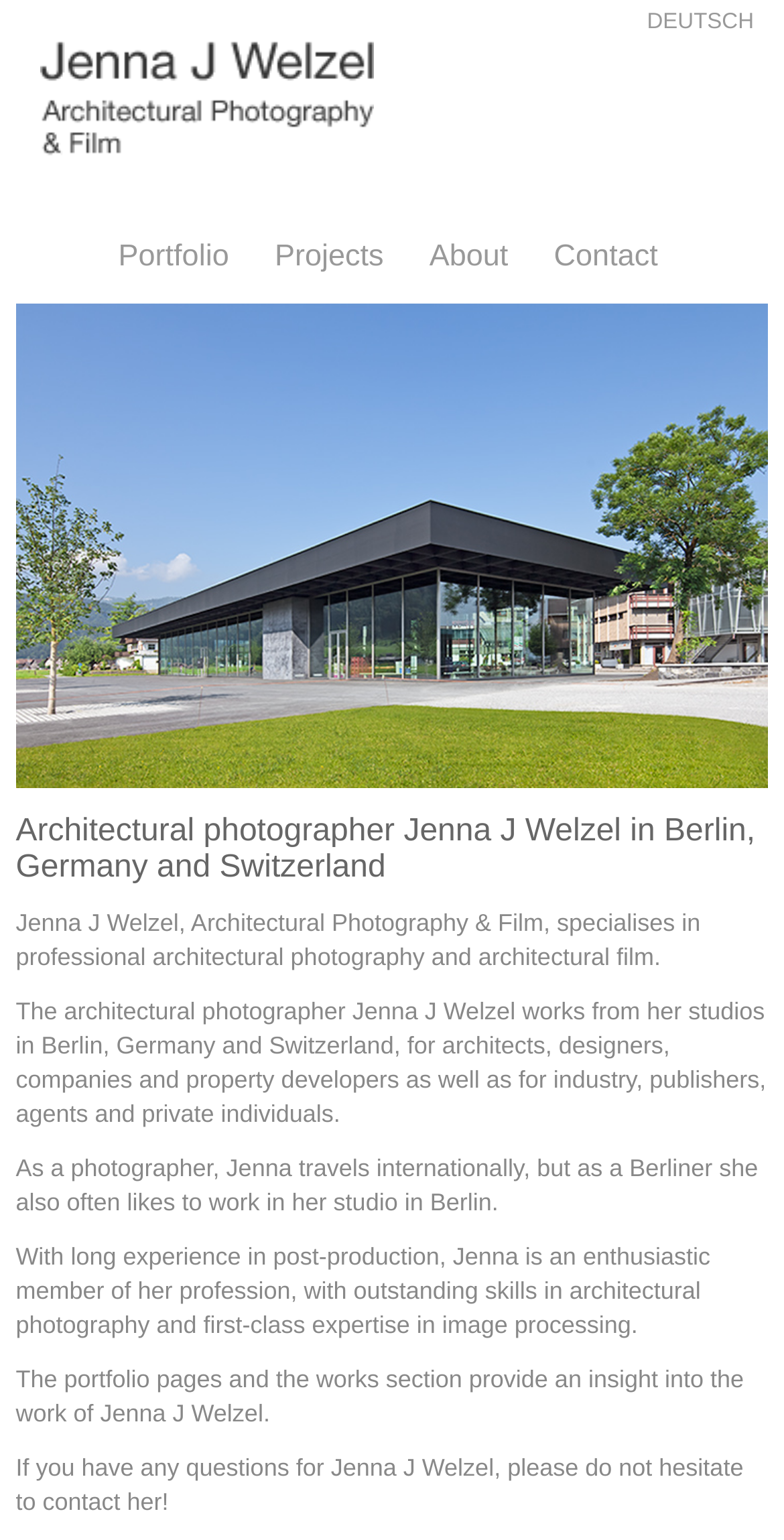Please provide the bounding box coordinates for the UI element as described: "DoorDash". The coordinates must be four floats between 0 and 1, represented as [left, top, right, bottom].

None